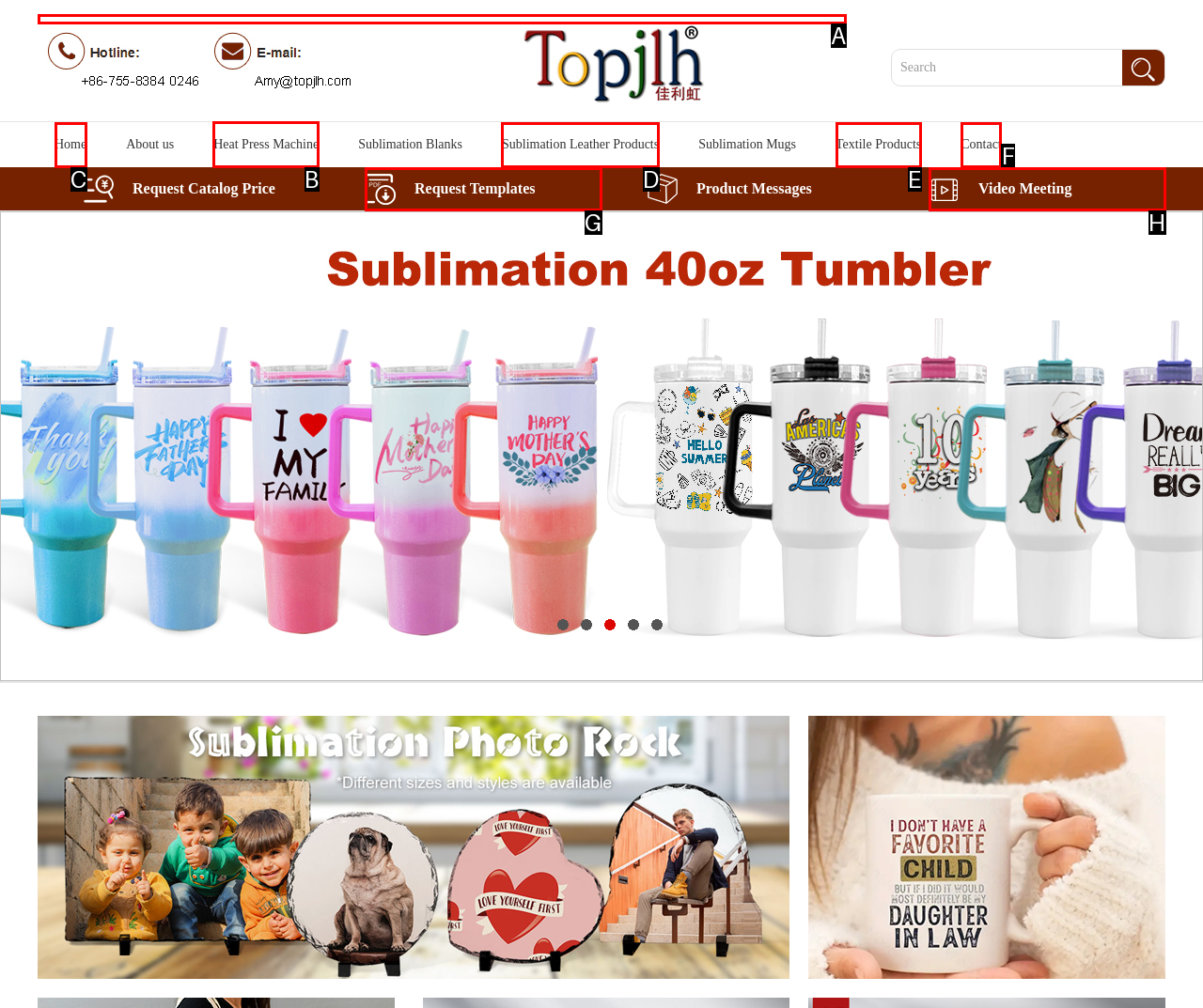Determine the HTML element to be clicked to complete the task: View Heat Press Machine products. Answer by giving the letter of the selected option.

B